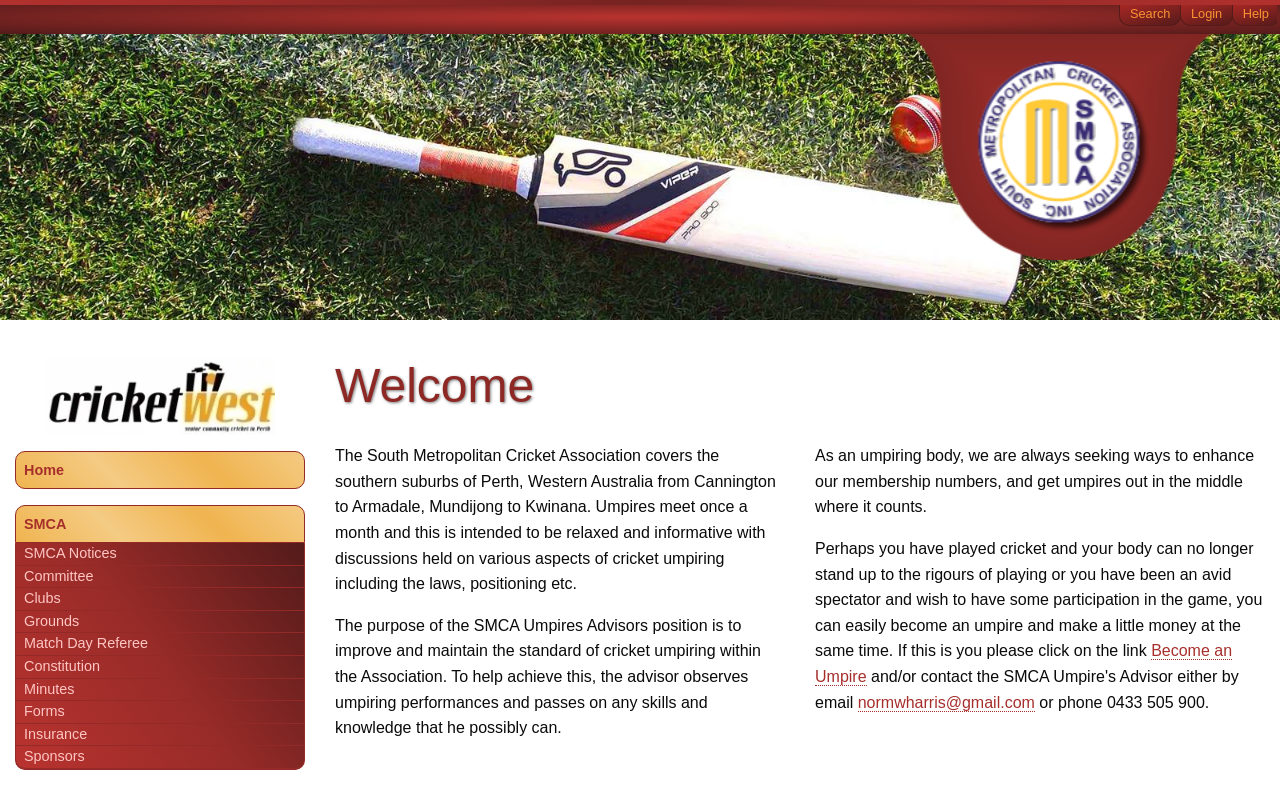Using details from the image, please answer the following question comprehensively:
What is the contact information of the umpiring body?

The webpage provides the contact information of the umpiring body, which includes an email address 'normwharris@gmail.com' and a phone number '0433 505 900', mentioned in the last paragraph of the webpage.